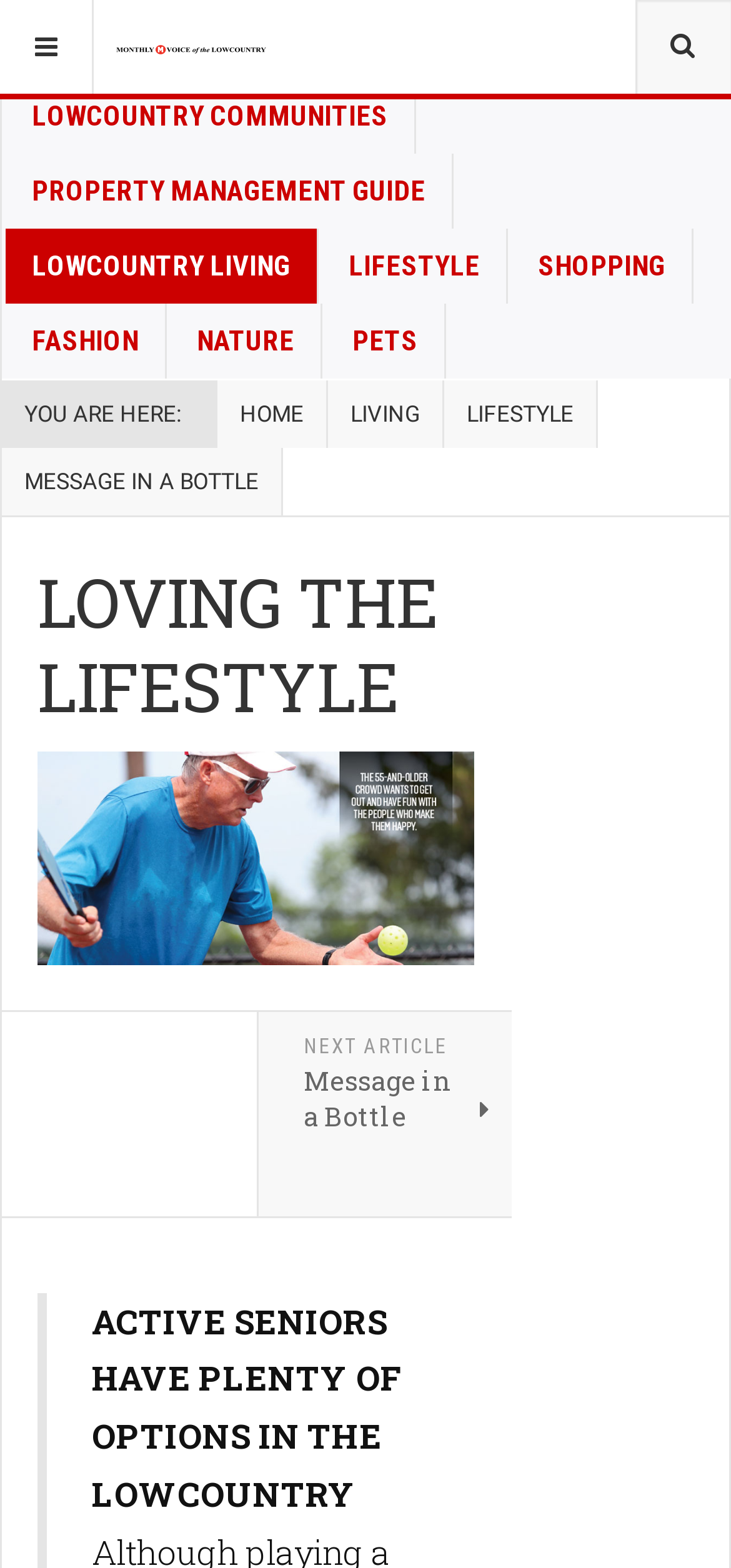Answer this question in one word or a short phrase: What is the topic of the article?

ACTIVE SENIORS HAVE PLENTY OF OPTIONS IN THE LOWCOUNTRY